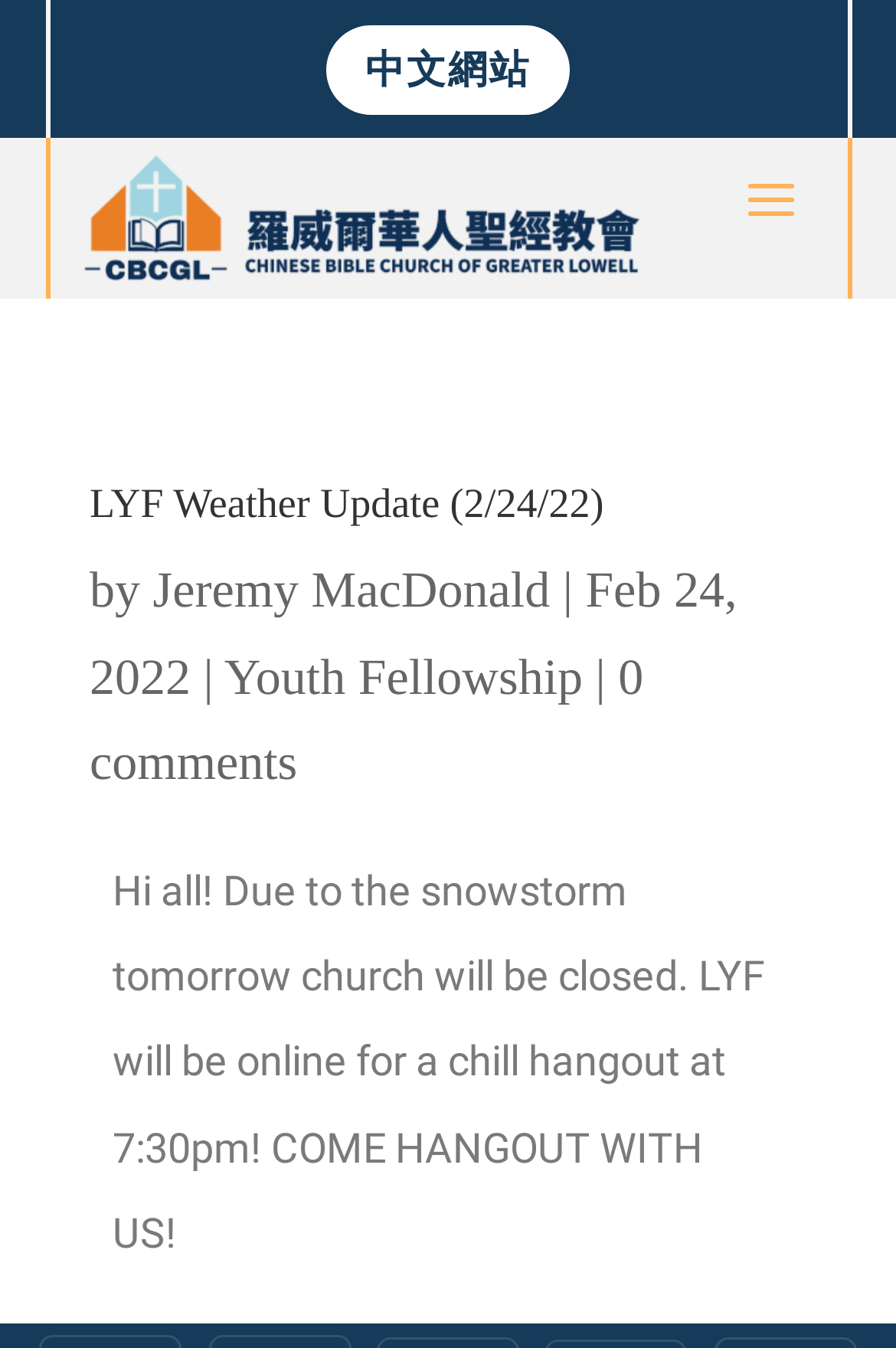What is the purpose of LYF tomorrow?
Based on the screenshot, provide a one-word or short-phrase response.

Online chill hangout